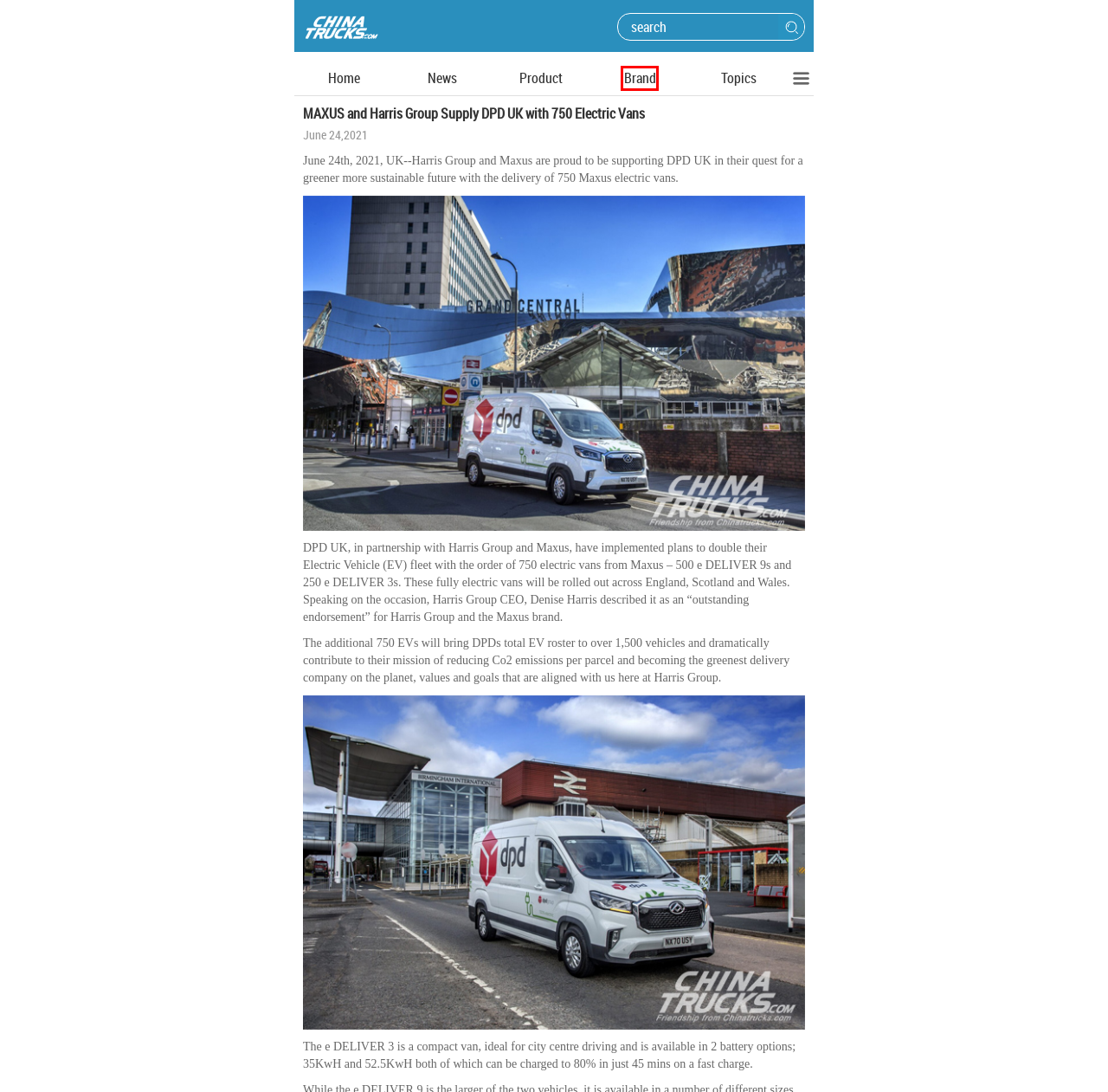You have been given a screenshot of a webpage, where a red bounding box surrounds a UI element. Identify the best matching webpage description for the page that loads after the element in the bounding box is clicked. Options include:
A. China Truck News, Parts News, China Truck Industry_chinatrucks.com
B. China Trucks Review, China Trucks Guide_chinatrucks.com
C. Manufacturers, China Truck Builders, Parts Suppliers_chinatrucks.com
D. Special Report, Topic_chinatrucks.com
E. Huainan Special Vehicles Exports 112 SPVs to West Africa_Trucks News_chinatrucks.com
F. More than 20 XCMG Mining Trucks Arrive at Major Mining Sites in Mongolia_Trucks News_chinatrucks.com
G. China Truck for Sale_chinatrucks.com
H. "SAIC Maxus"related articles_www.chinabuses.org_chinatrucks.com

C